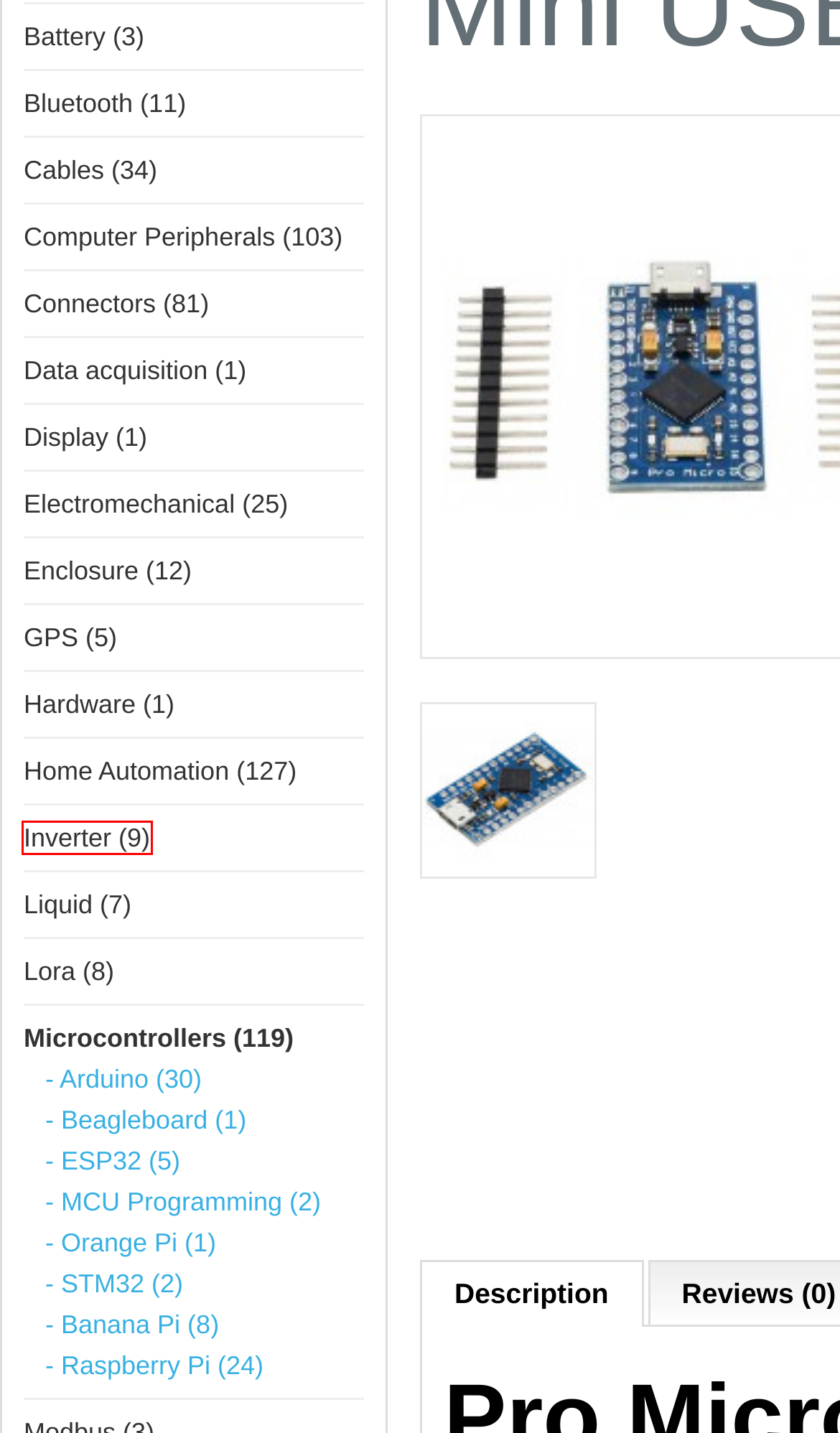You are provided a screenshot of a webpage featuring a red bounding box around a UI element. Choose the webpage description that most accurately represents the new webpage after clicking the element within the red bounding box. Here are the candidates:
A. Inverter
B. MCU Programming
C. Battery
D. Home Automation
E. GPS
F. Connectors
G. Enclosure
H. Banana Pi

A